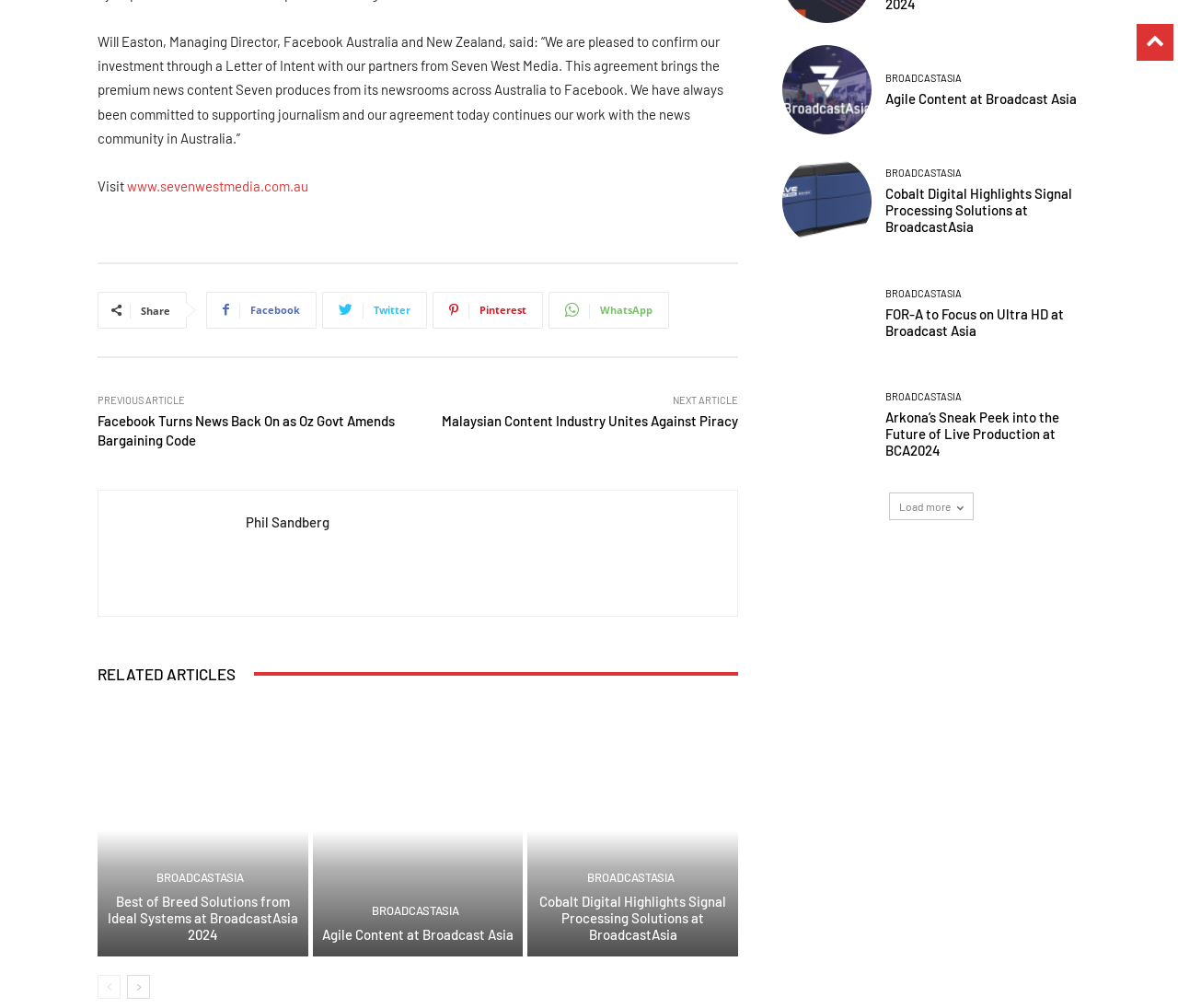Find the bounding box coordinates for the HTML element specified by: "aria-label="prev-page"".

[0.083, 0.967, 0.102, 0.991]